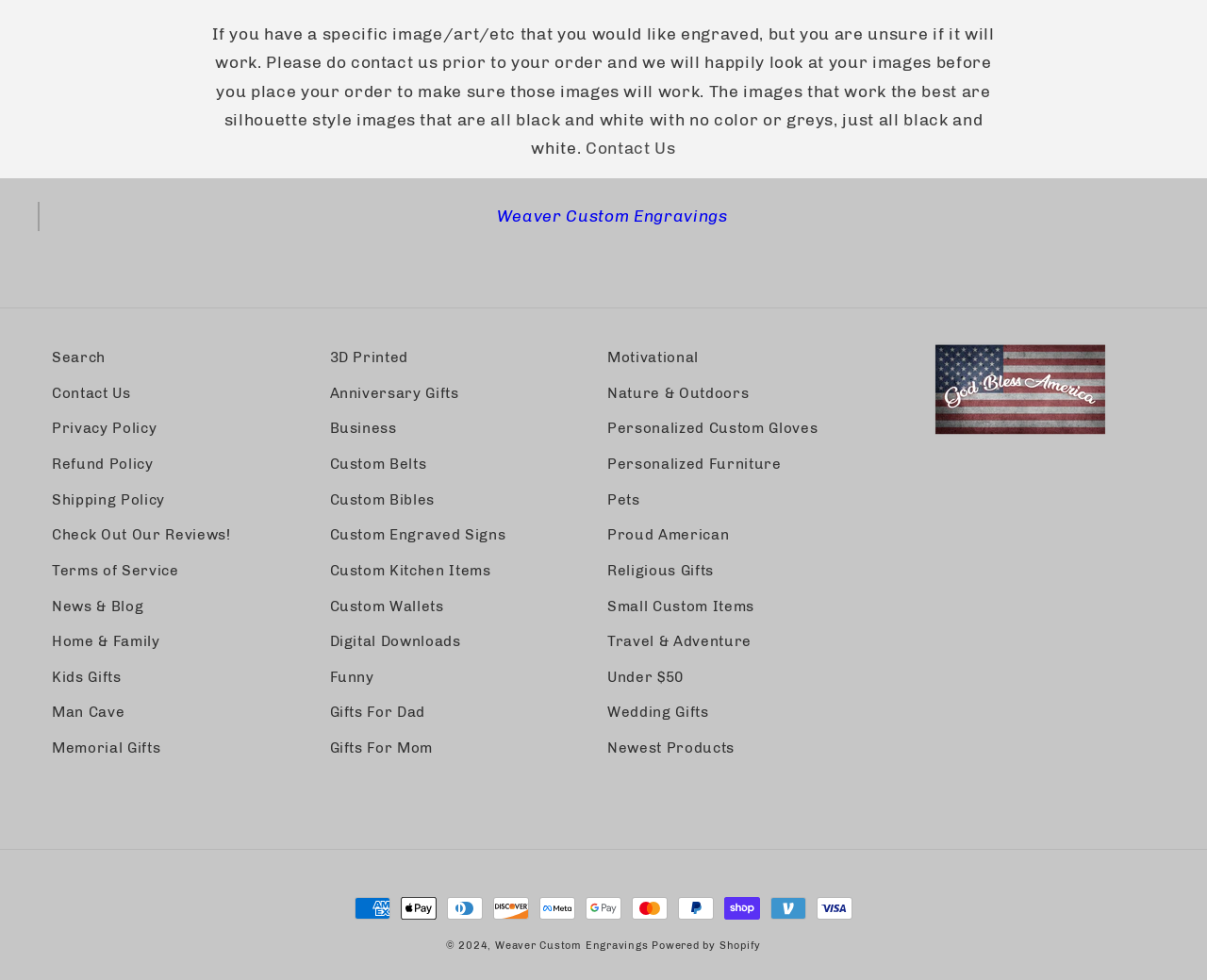What is the platform used to power the website?
Give a thorough and detailed response to the question.

The webpage mentions 'Powered by Shopify' at the bottom, indicating that the website is built on the Shopify platform.